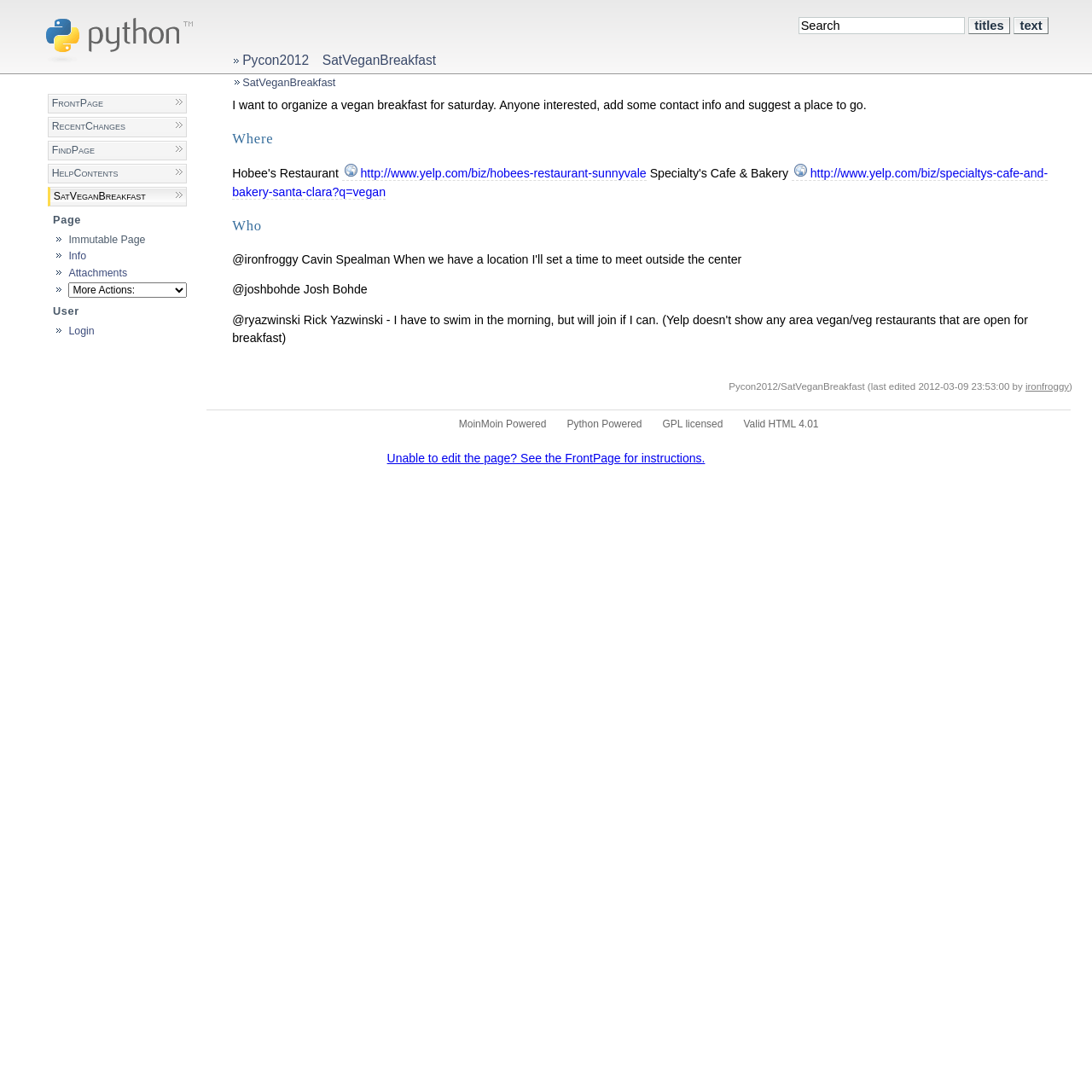Please specify the bounding box coordinates of the area that should be clicked to accomplish the following instruction: "Edit the page". The coordinates should consist of four float numbers between 0 and 1, i.e., [left, top, right, bottom].

[0.213, 0.09, 0.793, 0.102]